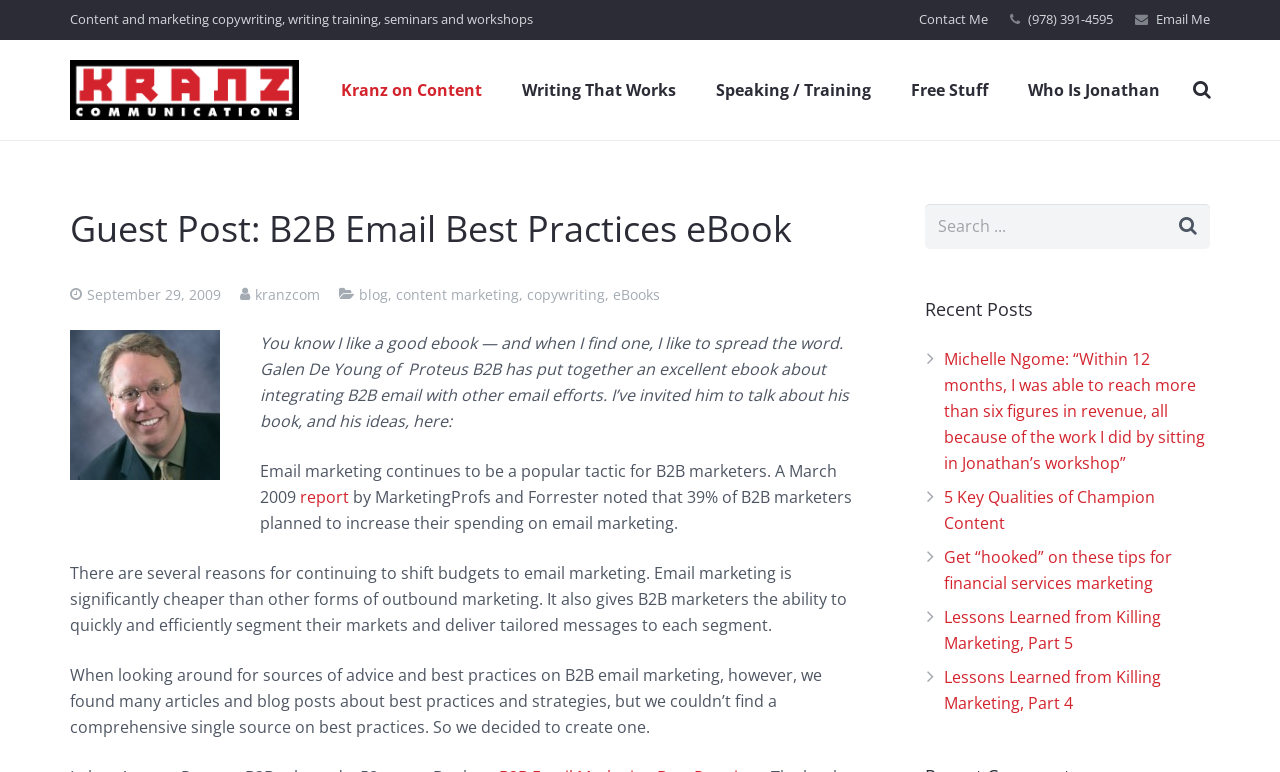Specify the bounding box coordinates of the area to click in order to execute this command: 'Visit Kranz on Content'. The coordinates should consist of four float numbers ranging from 0 to 1, and should be formatted as [left, top, right, bottom].

[0.251, 0.08, 0.392, 0.153]